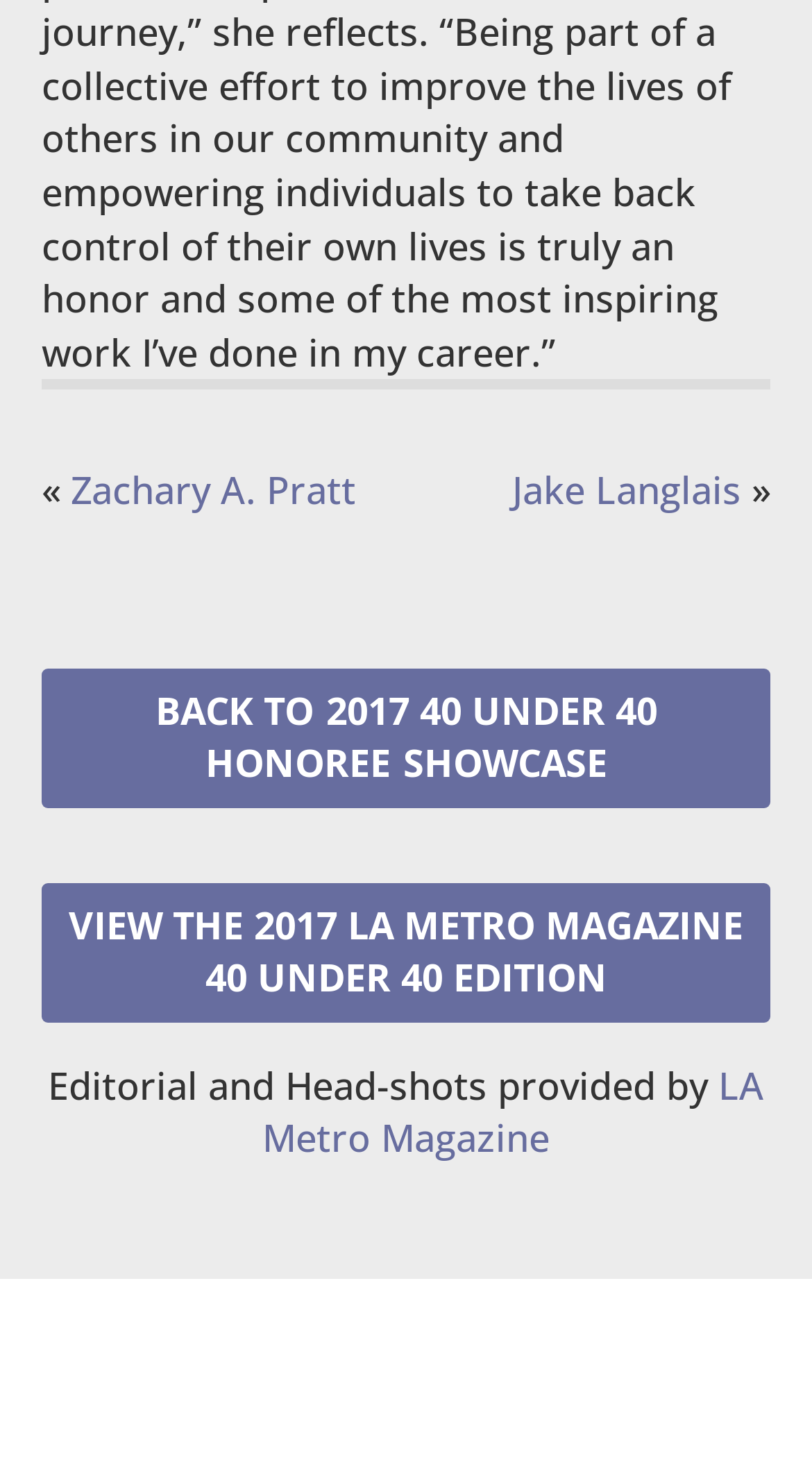How many links are in the footer?
Look at the image and construct a detailed response to the question.

I counted the number of link elements in the footer section, which are 'Zachary A. Pratt', 'Jake Langlais', 'BACK TO 2017 40 UNDER 40 HONOREE SHOWCASE', 'VIEW THE 2017 LA METRO MAGAZINE 40 UNDER 40 EDITION', and 'LA Metro Magazine'.